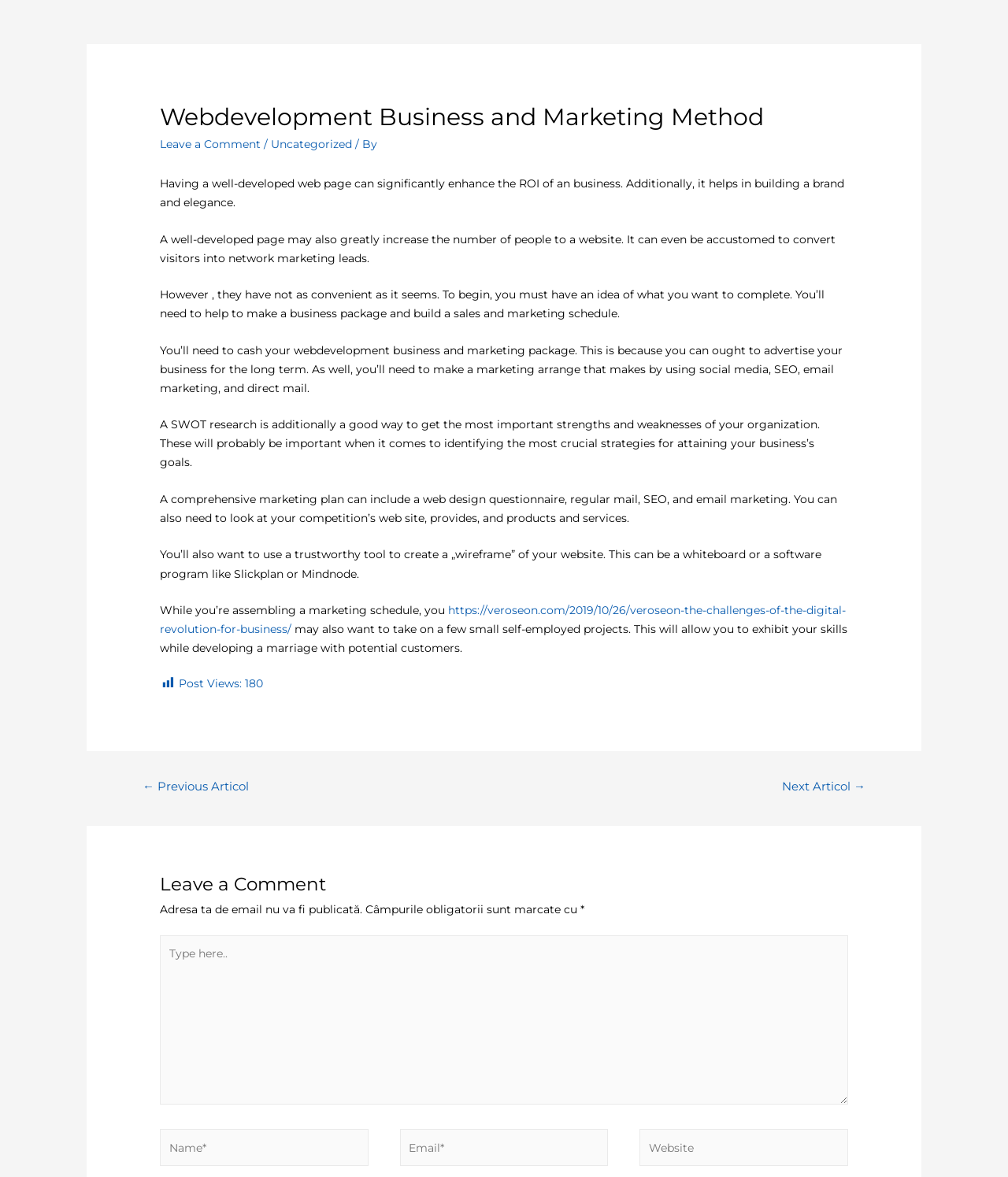Please predict the bounding box coordinates (top-left x, top-left y, bottom-right x, bottom-right y) for the UI element in the screenshot that fits the description: Next Articol →

[0.758, 0.658, 0.876, 0.681]